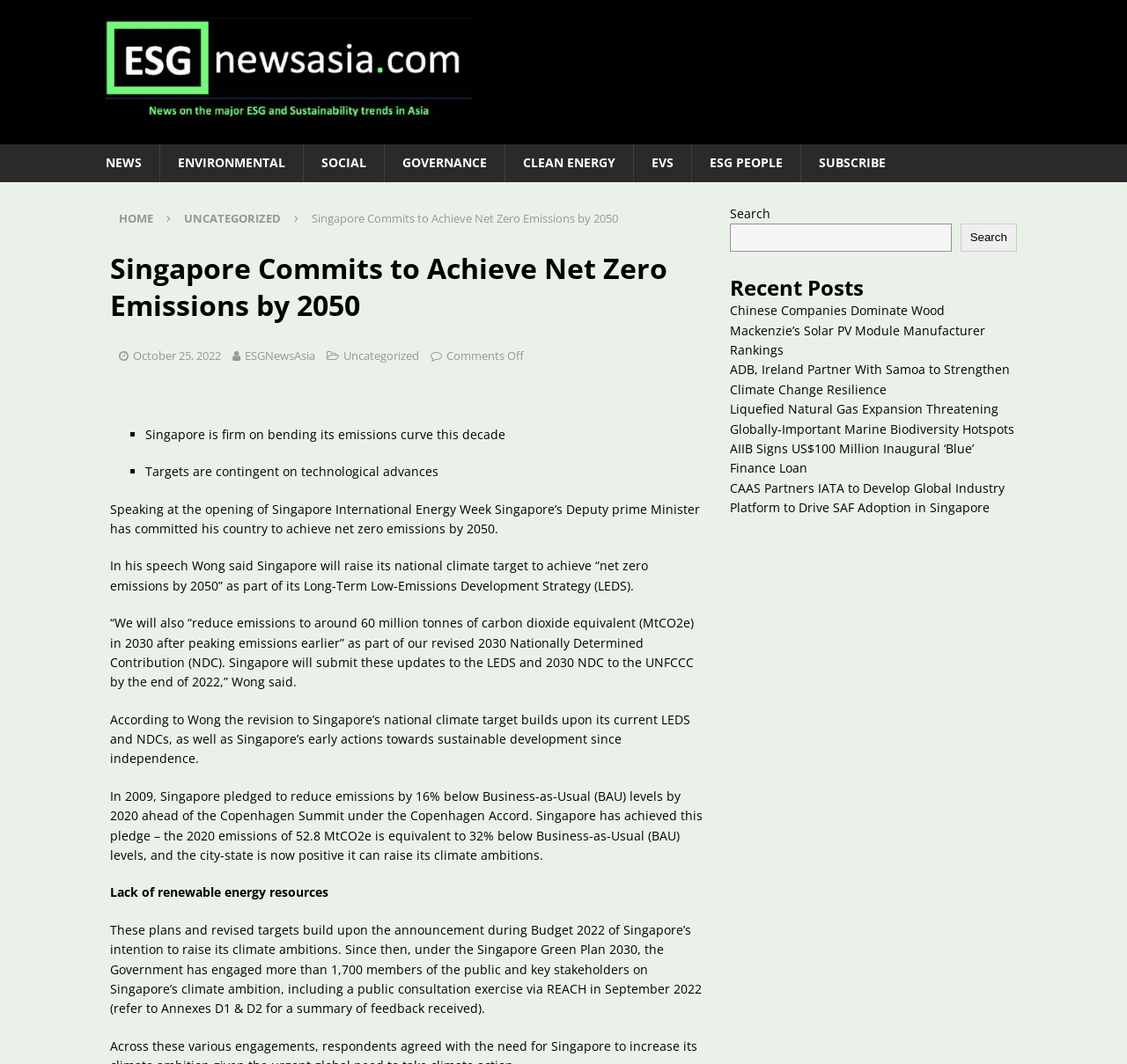Provide a short, one-word or phrase answer to the question below:
What is the name of the event where Singapore’s Deputy Prime Minister spoke about achieving net zero emissions?

Singapore International Energy Week